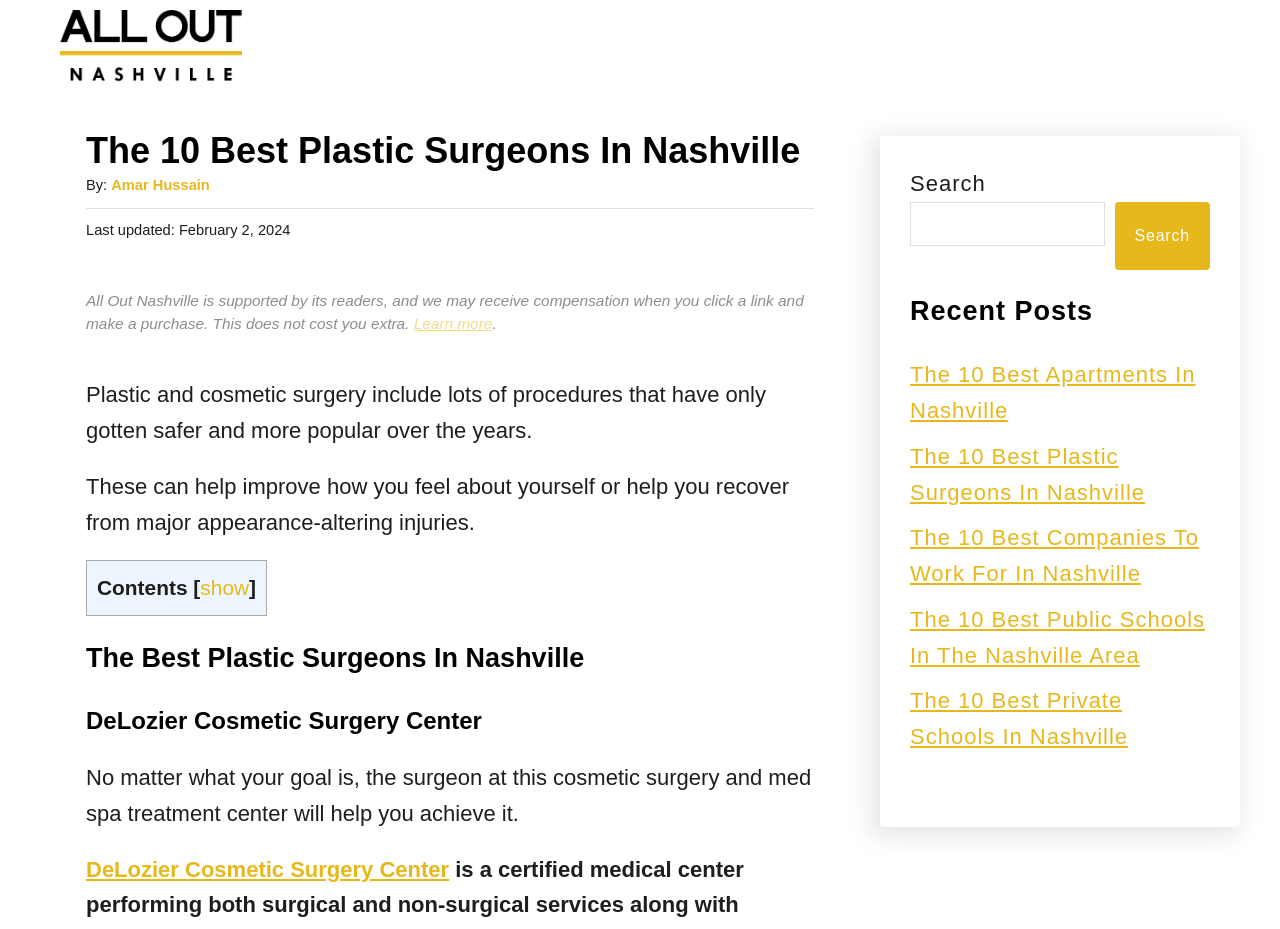Can you specify the bounding box coordinates for the region that should be clicked to fulfill this instruction: "Visit the 'DeLozier Cosmetic Surgery Center' website".

[0.067, 0.922, 0.351, 0.949]